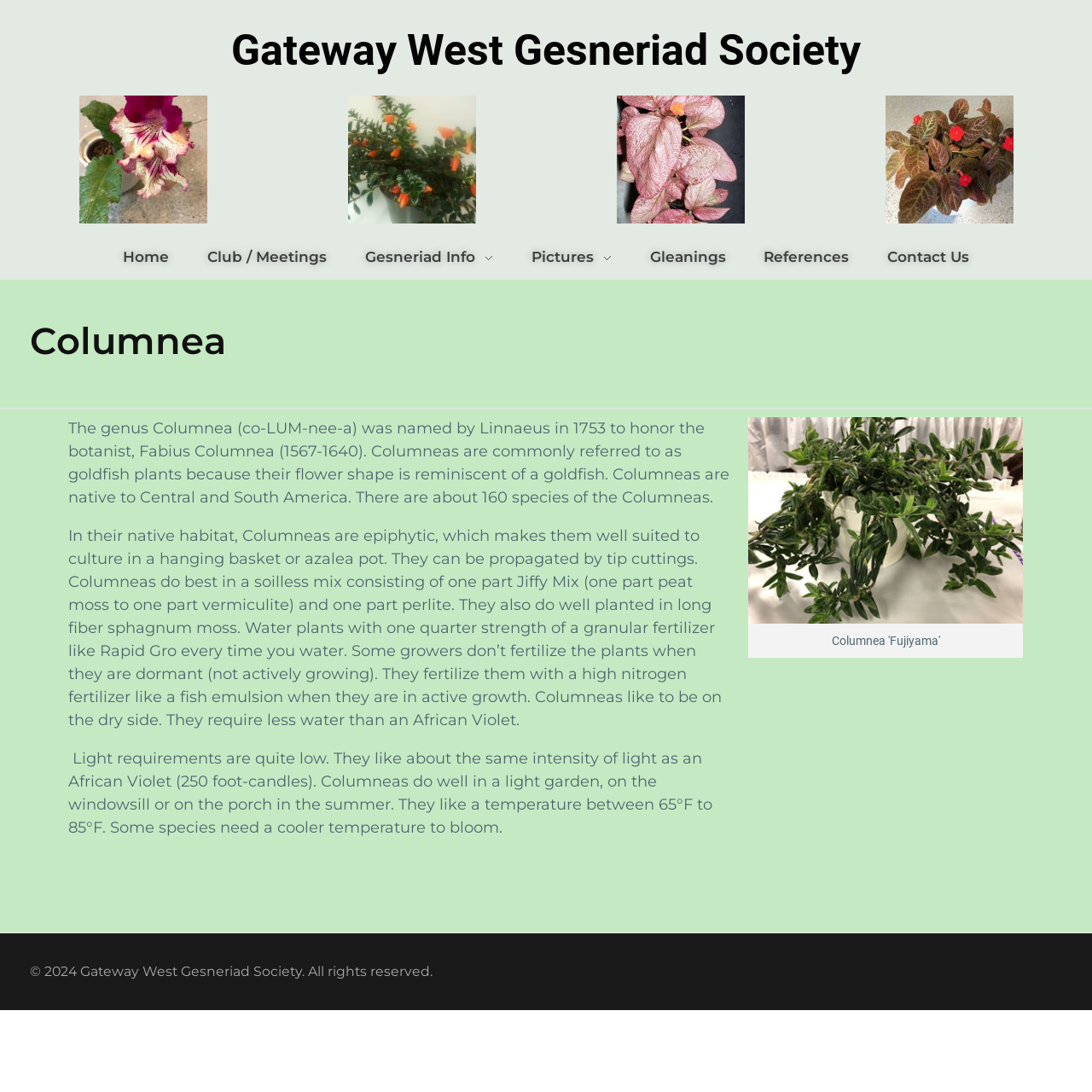Provide a thorough description of the scene captured within the red rectangle.

The image features "Streptocarpus 'DS-Kalahari'," a vibrant flowering plant known for its attractive blossoms. This species belongs to the Streptocarpus genus, which is part of a larger family renowned for their beautiful and varied flowers. 

The plant is characterized by its unique floral structure, showcasing a range of colors that typically include impressive hues and patterns. Native to regions with a warm climate, it is often cultivated for ornamental purposes in homes and gardens. Ideal for indoor settings, this plant thrives with proper light and care, making it a popular choice among plant enthusiasts. 

In the context of the Gateway West Gesneriad Society, this image serves to highlight the diversity and beauty of gesneriads, promoting interest and knowledge in this fascinating group of plants.